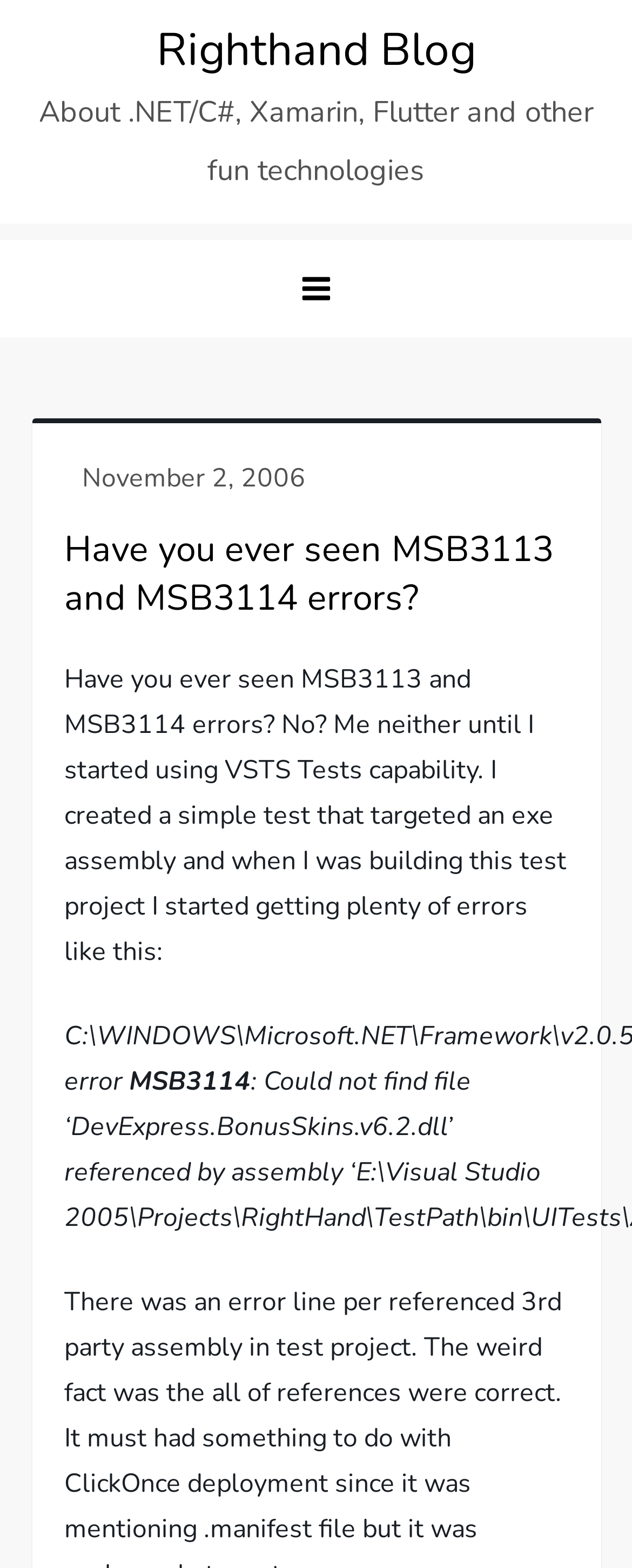Find the UI element described as: "November 2, 2006March 29, 2020" and predict its bounding box coordinates. Ensure the coordinates are four float numbers between 0 and 1, [left, top, right, bottom].

[0.129, 0.293, 0.483, 0.316]